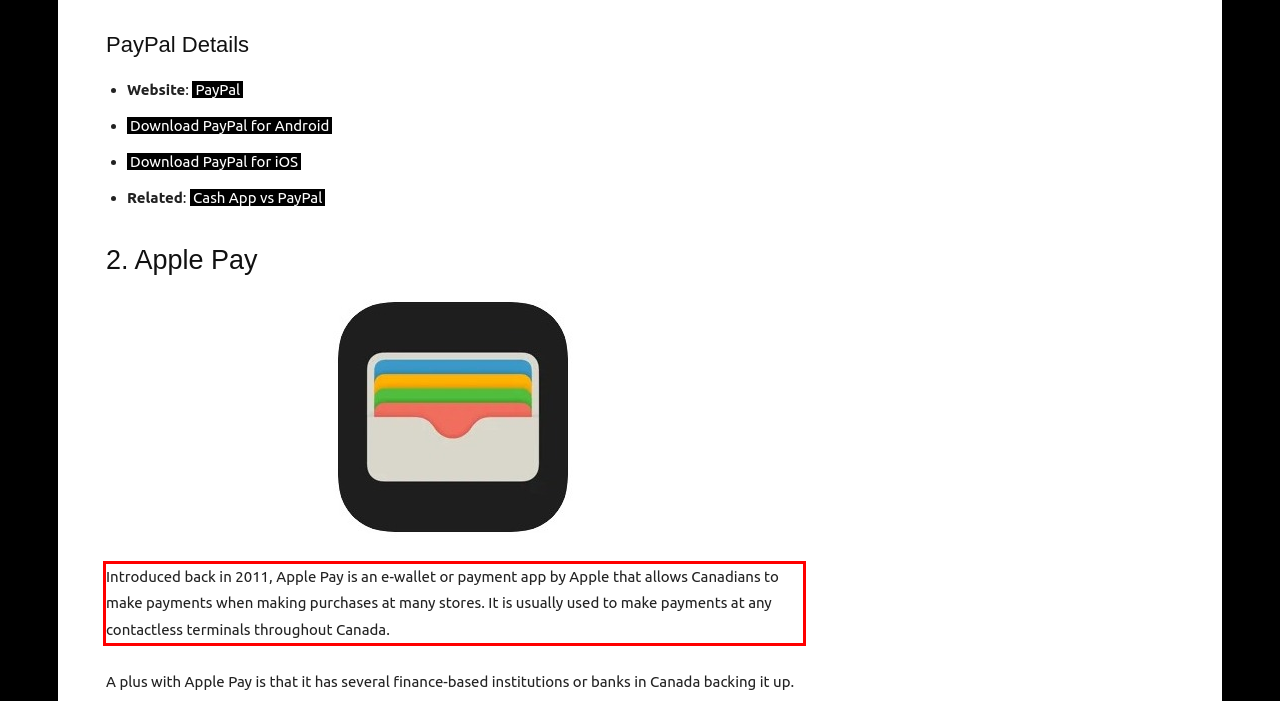You are provided with a screenshot of a webpage featuring a red rectangle bounding box. Extract the text content within this red bounding box using OCR.

Introduced back in 2011, Apple Pay is an e-wallet or payment app by Apple that allows Canadians to make payments when making purchases at many stores. It is usually used to make payments at any contactless terminals throughout Canada.